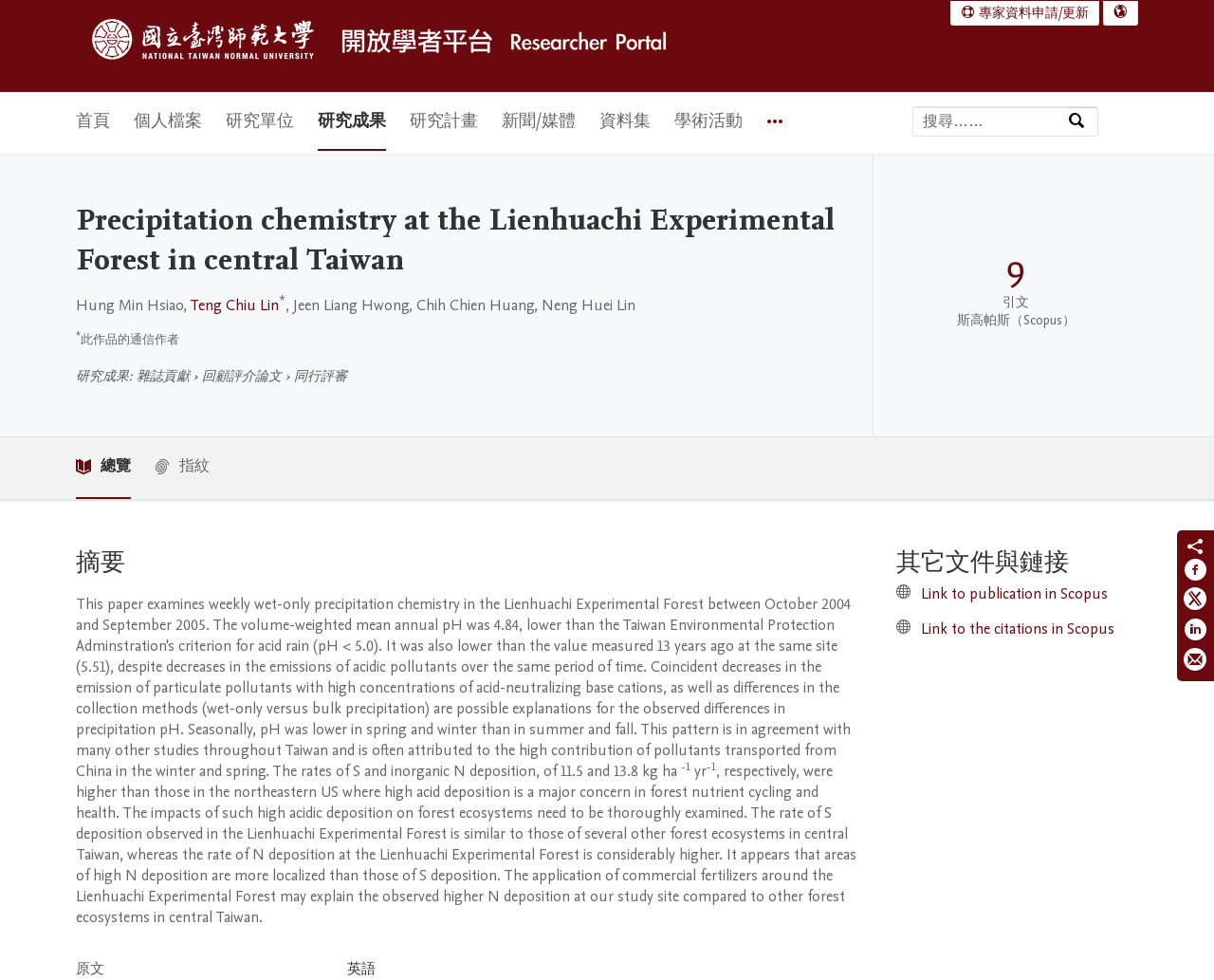Specify the bounding box coordinates of the area that needs to be clicked to achieve the following instruction: "Share to Facebook".

[0.975, 0.569, 0.995, 0.599]